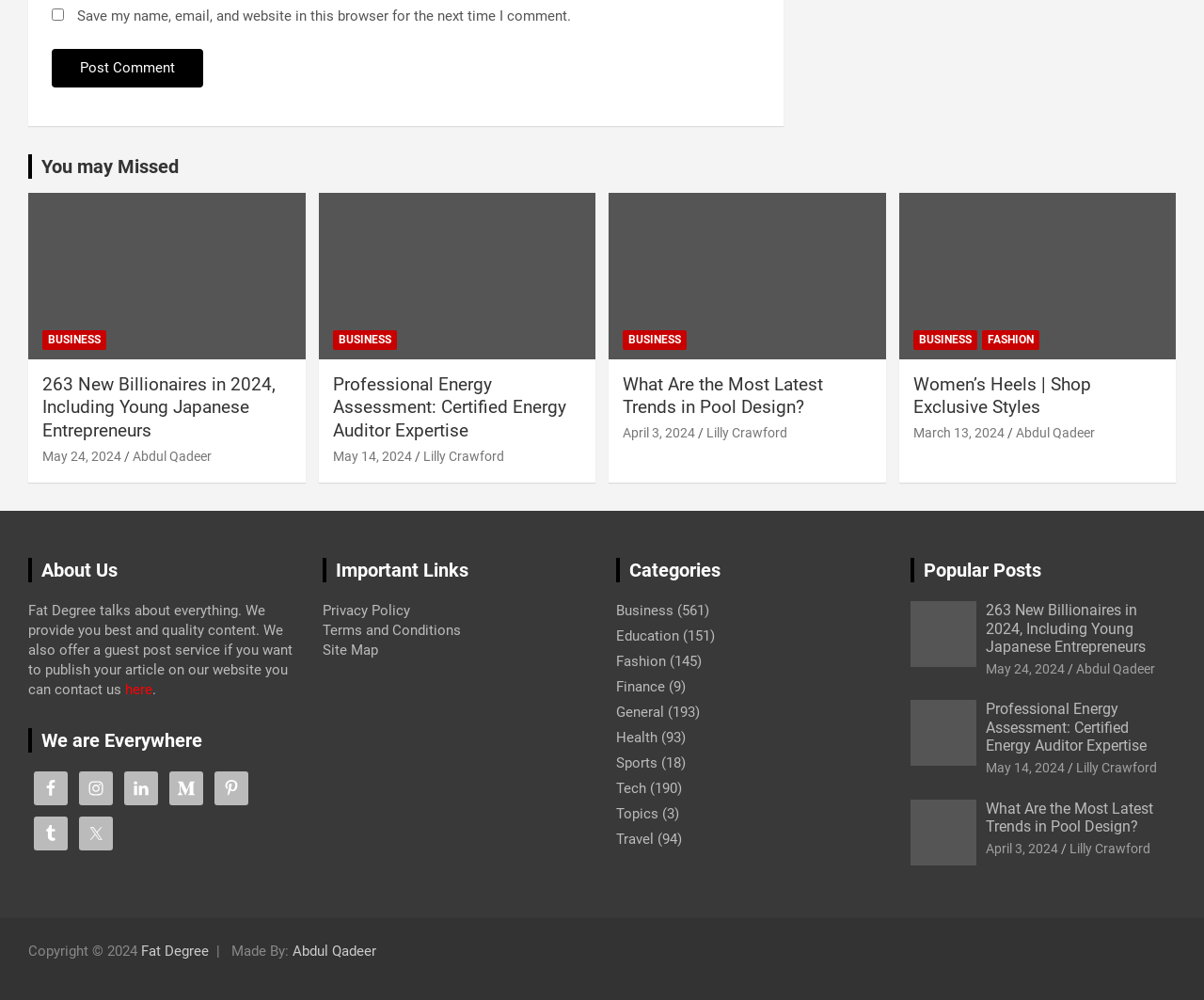Pinpoint the bounding box coordinates for the area that should be clicked to perform the following instruction: "Read about 263 new billionaires in 2024".

[0.035, 0.373, 0.229, 0.441]